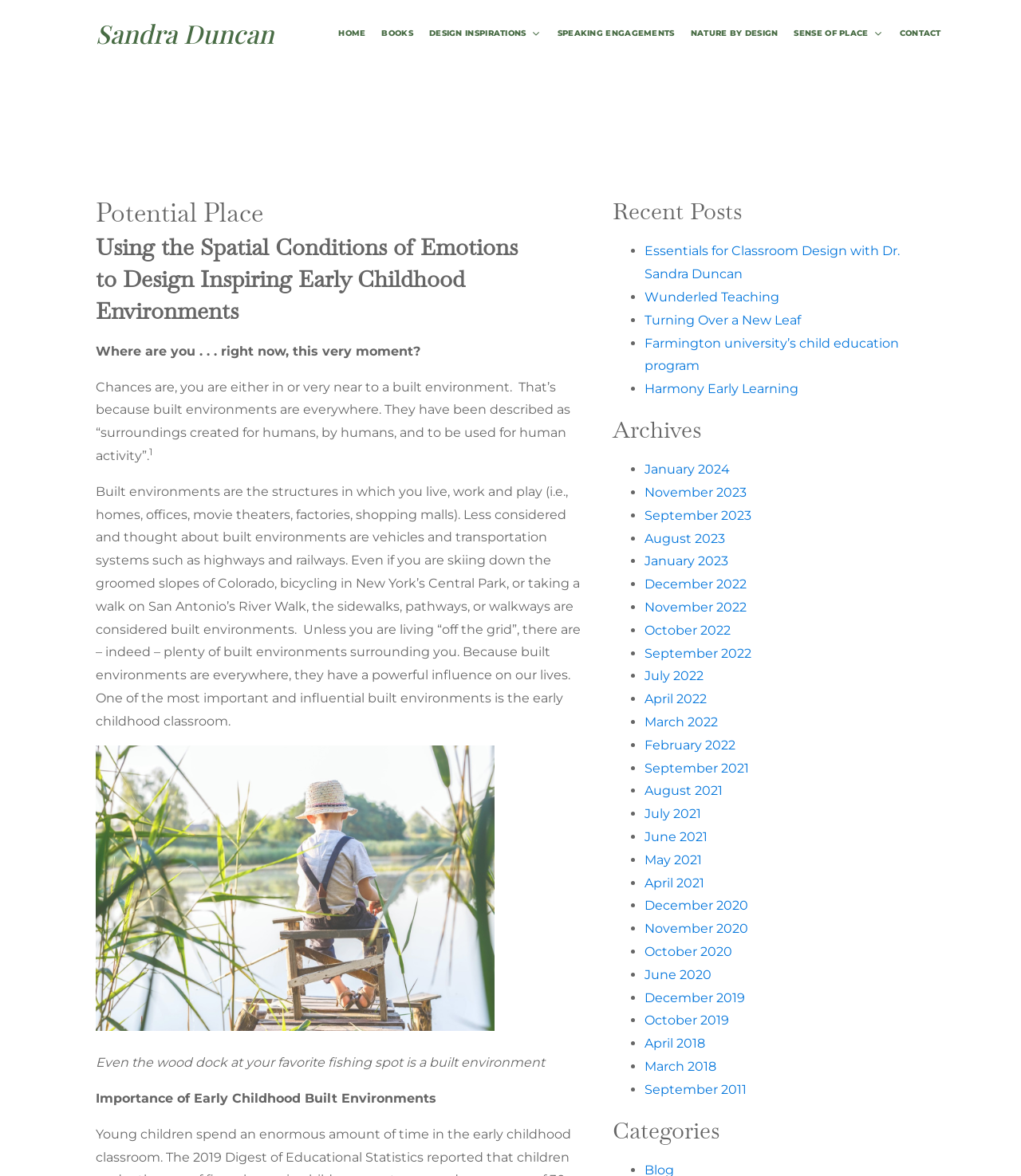Describe all visible elements and their arrangement on the webpage.

The webpage is titled "Potential Place - Dr. Sandra Duncan" and has a prominent heading "Sandra Duncan" at the top. Below this heading, there is a navigation menu with links to different sections of the website, including "HOME", "BOOKS", "DESIGN INSPIRATIONS", "SPEAKING ENGAGEMENTS", "NATURE BY DESIGN", "SENSE OF PLACE", and "CONTACT". Each link has an arrow icon next to it, indicating that there are submenus or dropdowns associated with them.

The main content of the webpage is divided into two columns. The left column has a heading "Potential Place" and a subheading "Using the Spatial Conditions of Emotions to Design Inspiring Early Childhood Environments". Below this, there is a block of text that discusses the importance of built environments and their impact on our lives. The text is divided into paragraphs, with some sentences highlighted in a smaller font size.

The right column has a heading "Recent Posts" and lists several links to recent articles or blog posts, each with a bullet point marker. The posts are titled "Essentials for Classroom Design with Dr. Sandra Duncan", "Wunderled Teaching", "Turning Over a New Leaf", and several others. Below the recent posts section, there is a heading "Archives" that lists links to older posts, organized by month and year.

Throughout the webpage, there are no images, but there are several SVG icons used to decorate the links and navigation menu. The overall layout is clean and easy to navigate, with clear headings and concise text.